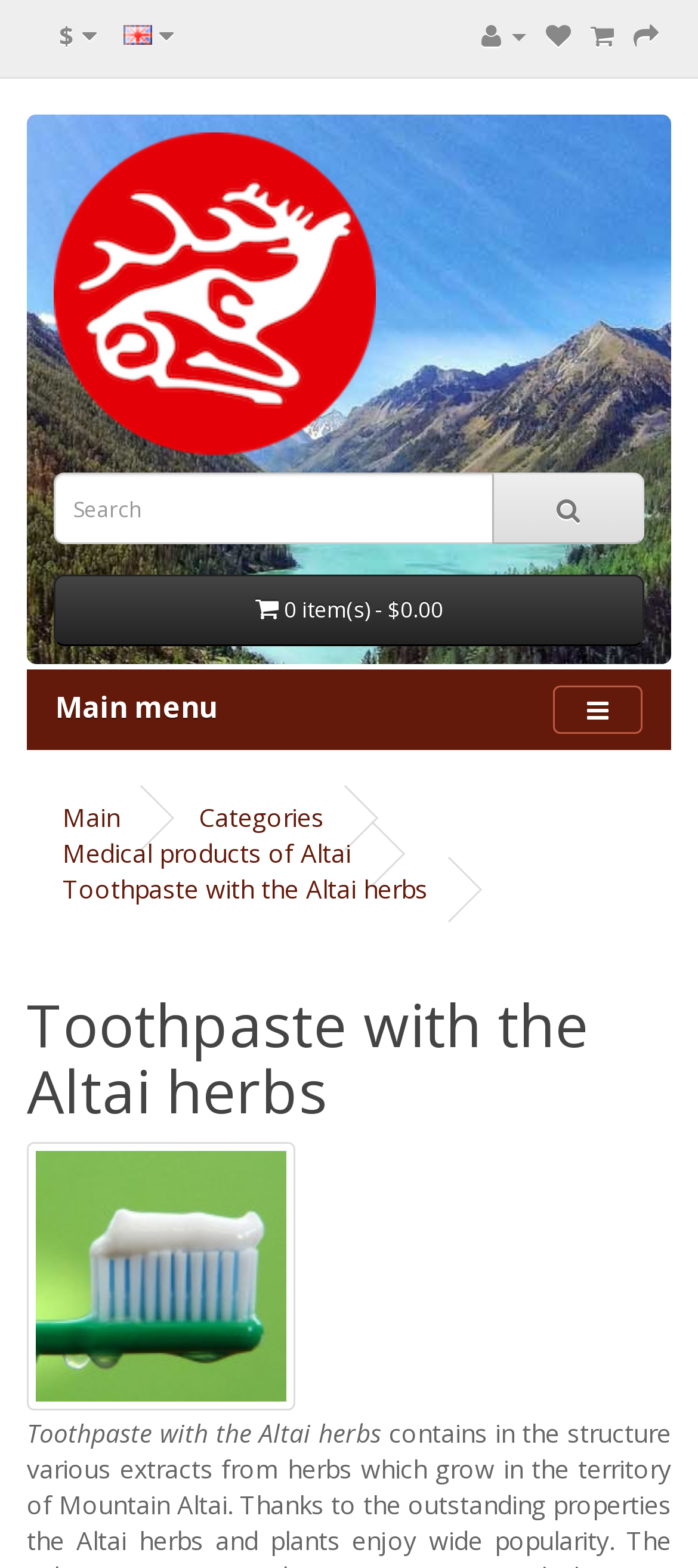Respond to the question below with a single word or phrase:
What is the purpose of the button with the '' icon?

Language selection